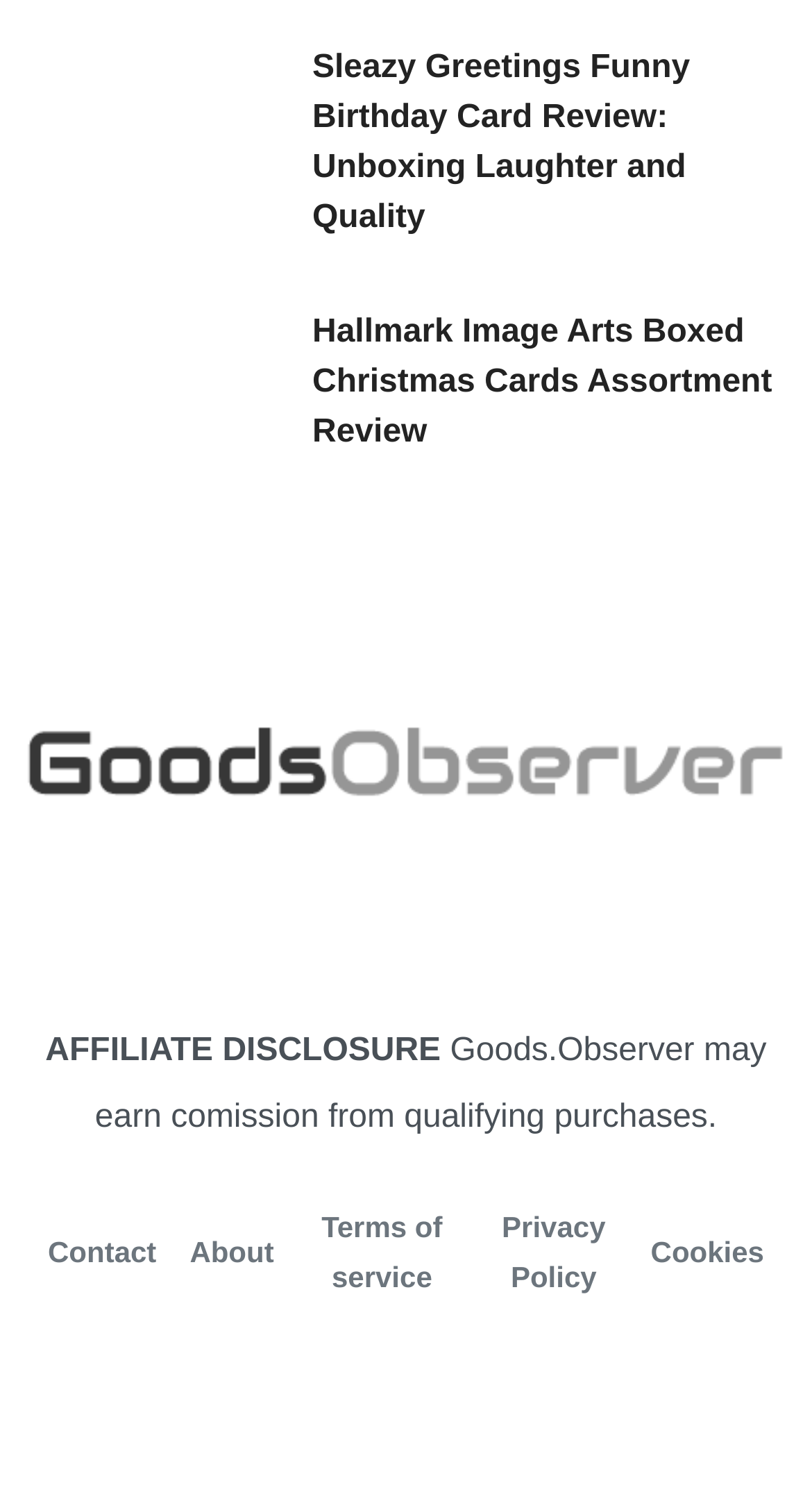Bounding box coordinates should be provided in the format (top-left x, top-left y, bottom-right x, bottom-right y) with all values between 0 and 1. Identify the bounding box for this UI element: Terms of service

[0.358, 0.797, 0.583, 0.863]